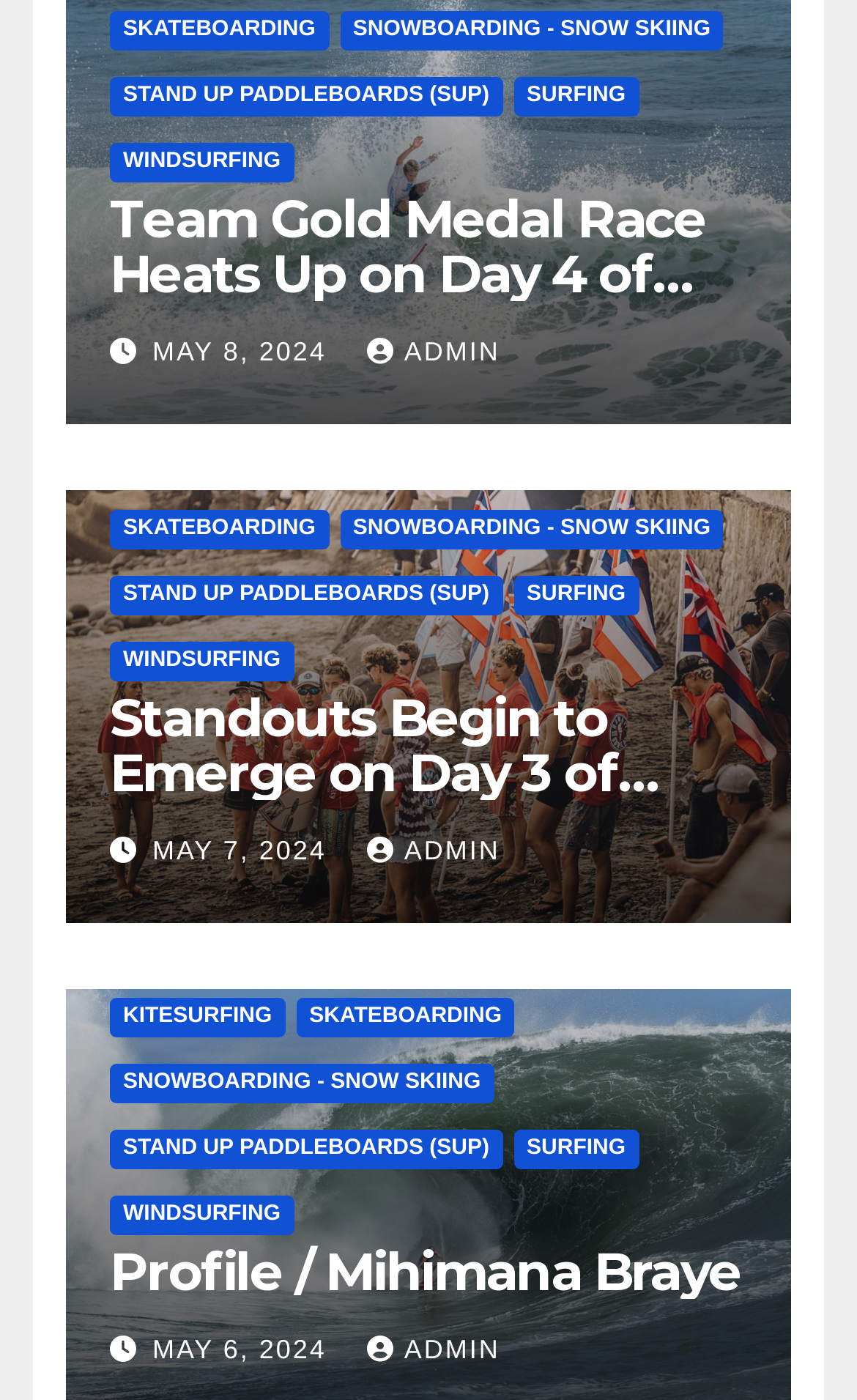Please identify the coordinates of the bounding box for the clickable region that will accomplish this instruction: "Read about Team Gold Medal Race Heats Up on Day 4 of 2024 Surf City El Salvador ISA World Junior Surfing Championship".

[0.128, 0.137, 0.872, 0.215]